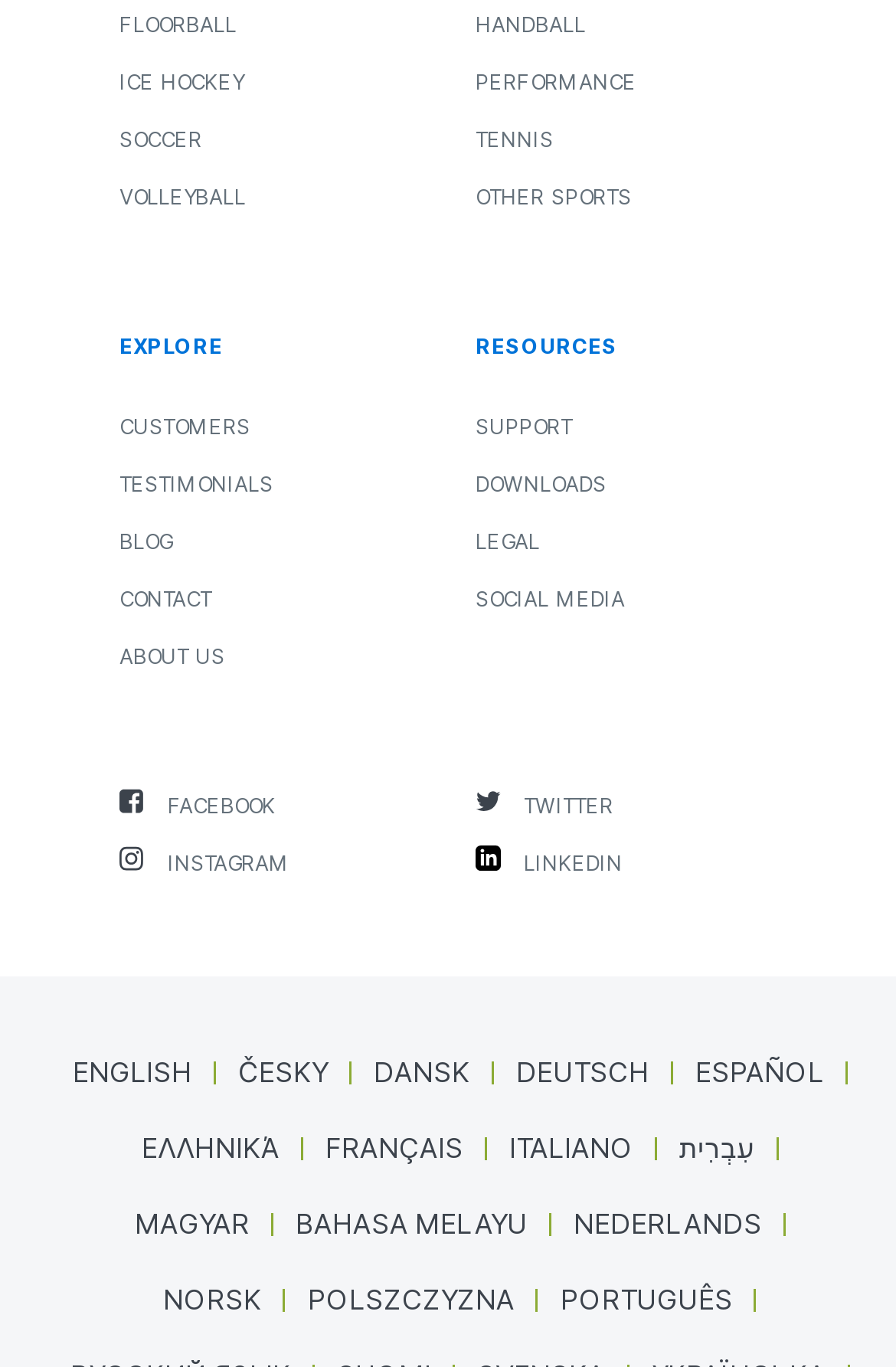Determine the bounding box coordinates of the element's region needed to click to follow the instruction: "Explore CUSTOMERS". Provide these coordinates as four float numbers between 0 and 1, formatted as [left, top, right, bottom].

[0.103, 0.29, 0.31, 0.332]